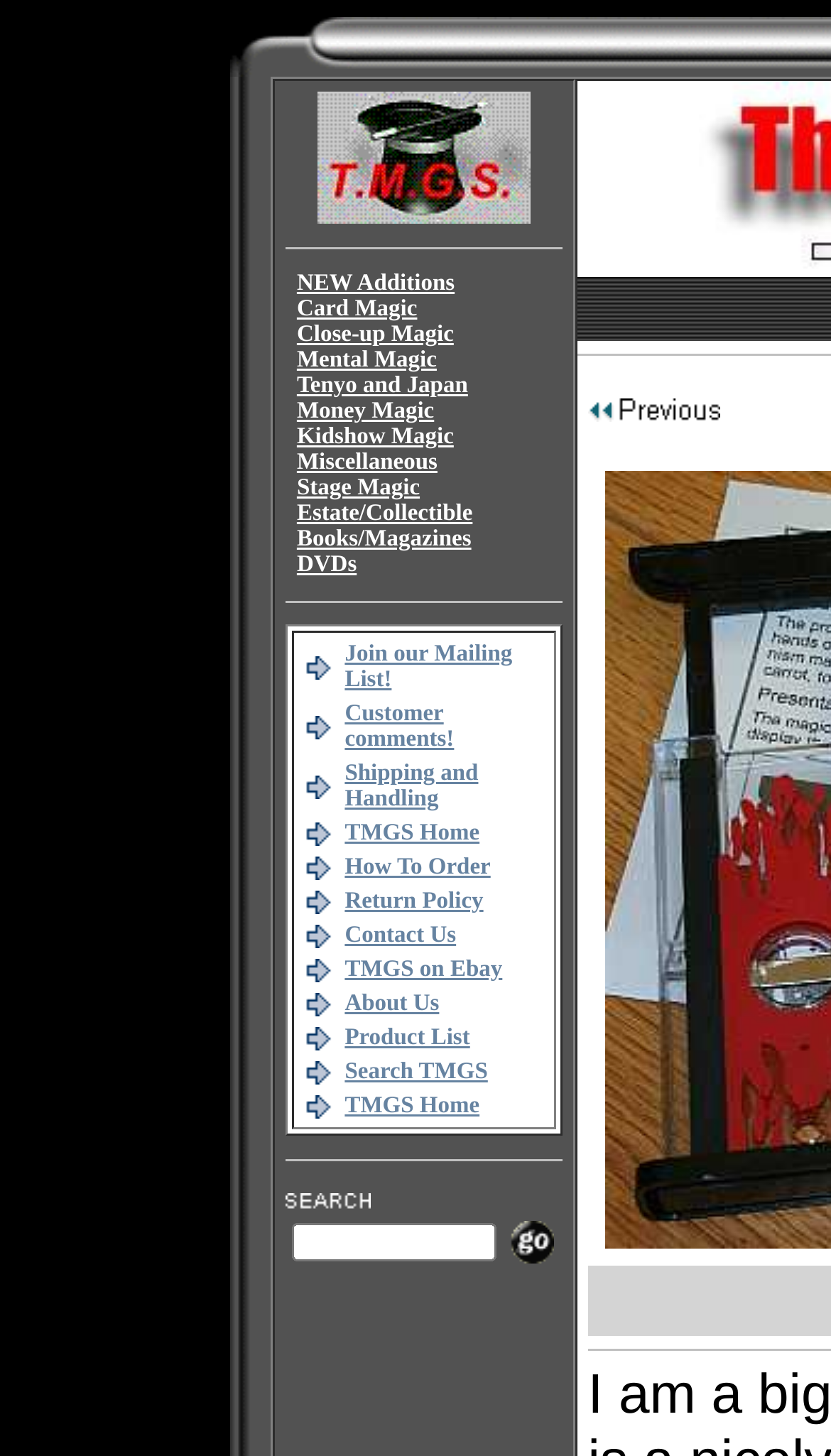Identify the bounding box coordinates for the UI element described by the following text: "Estate/Collectible". Provide the coordinates as four float numbers between 0 and 1, in the format [left, top, right, bottom].

[0.376, 0.344, 0.587, 0.361]